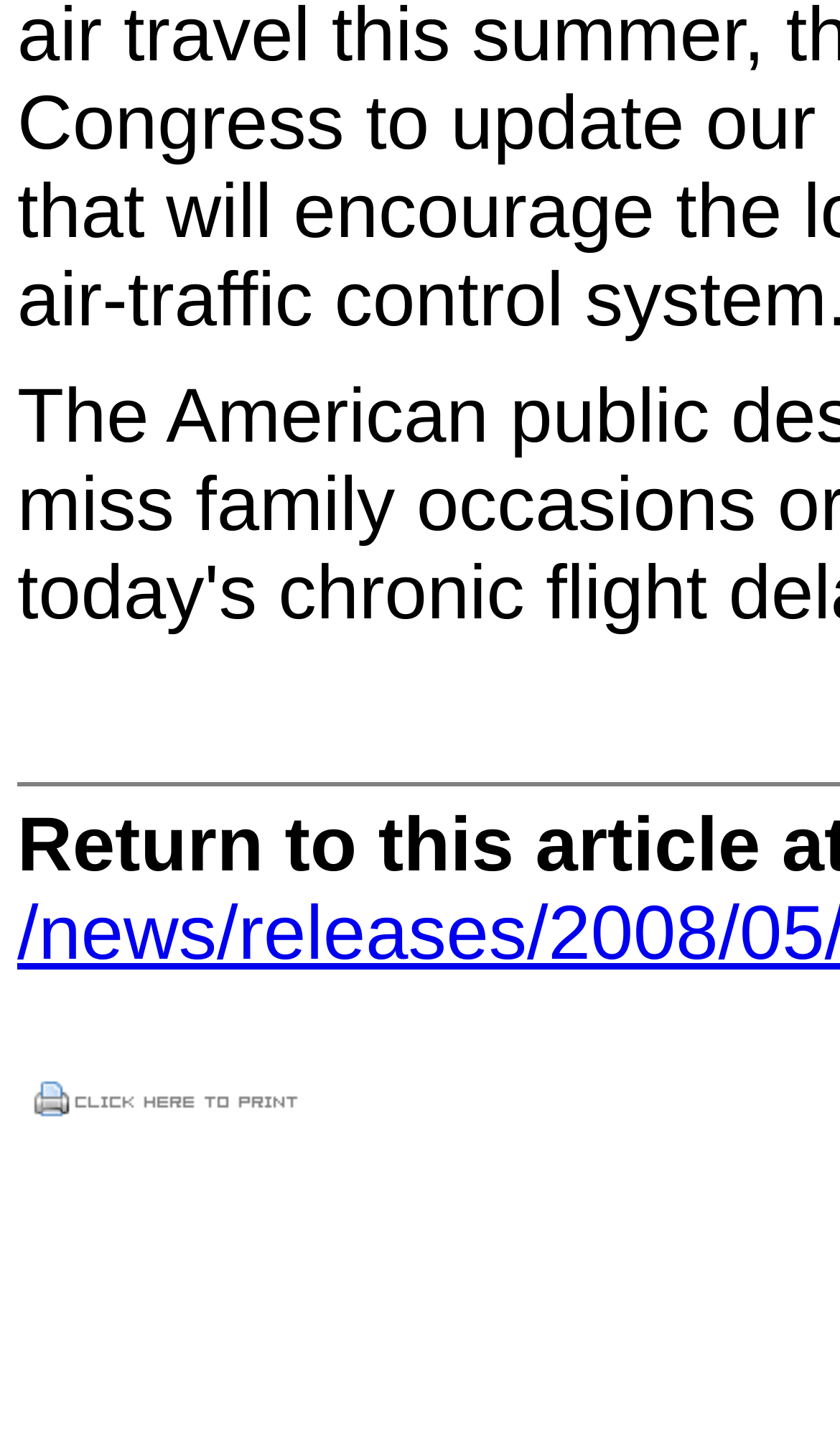Using the element description parent_node: For Immediate Release, predict the bounding box coordinates for the UI element. Provide the coordinates in (top-left x, top-left y, bottom-right x, bottom-right y) format with values ranging from 0 to 1.

[0.021, 0.762, 0.379, 0.784]